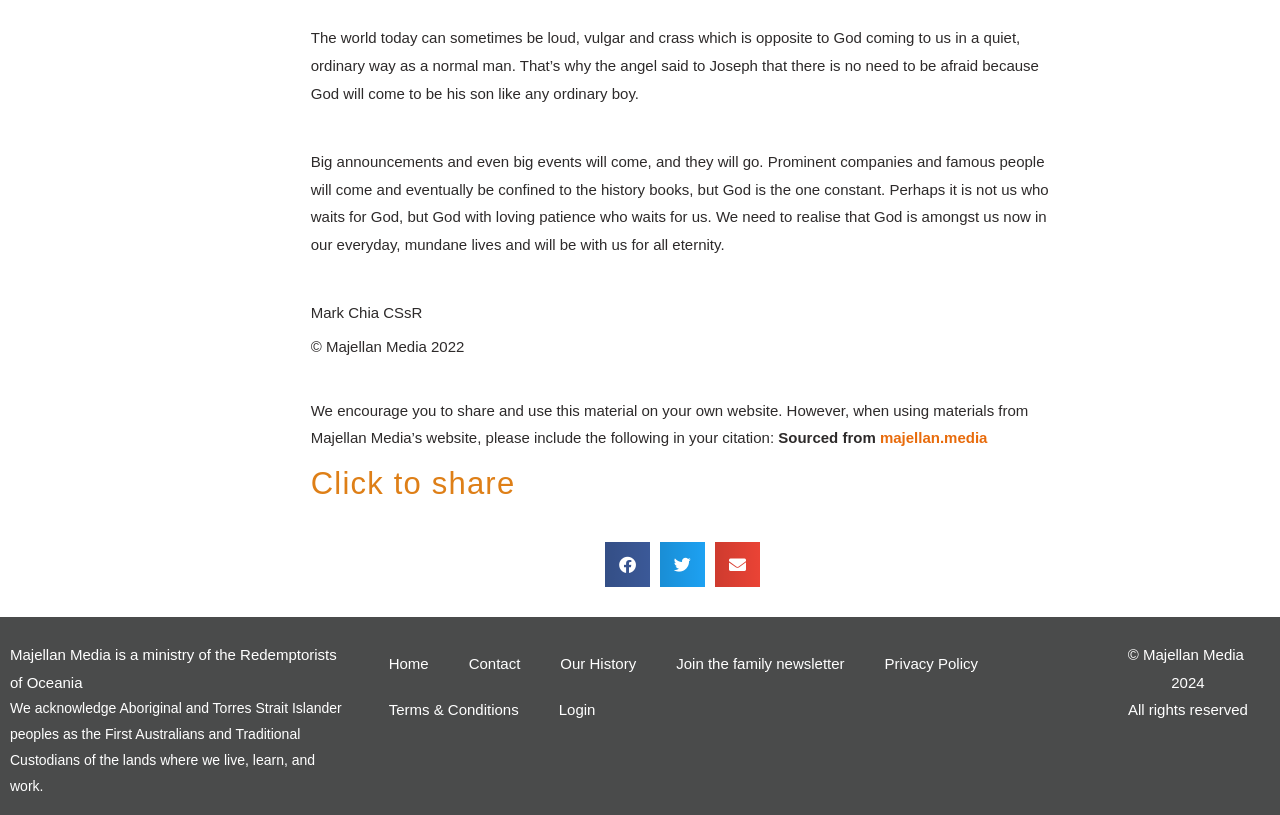Please identify the bounding box coordinates of the area that needs to be clicked to follow this instruction: "Share on facebook".

[0.472, 0.665, 0.508, 0.72]